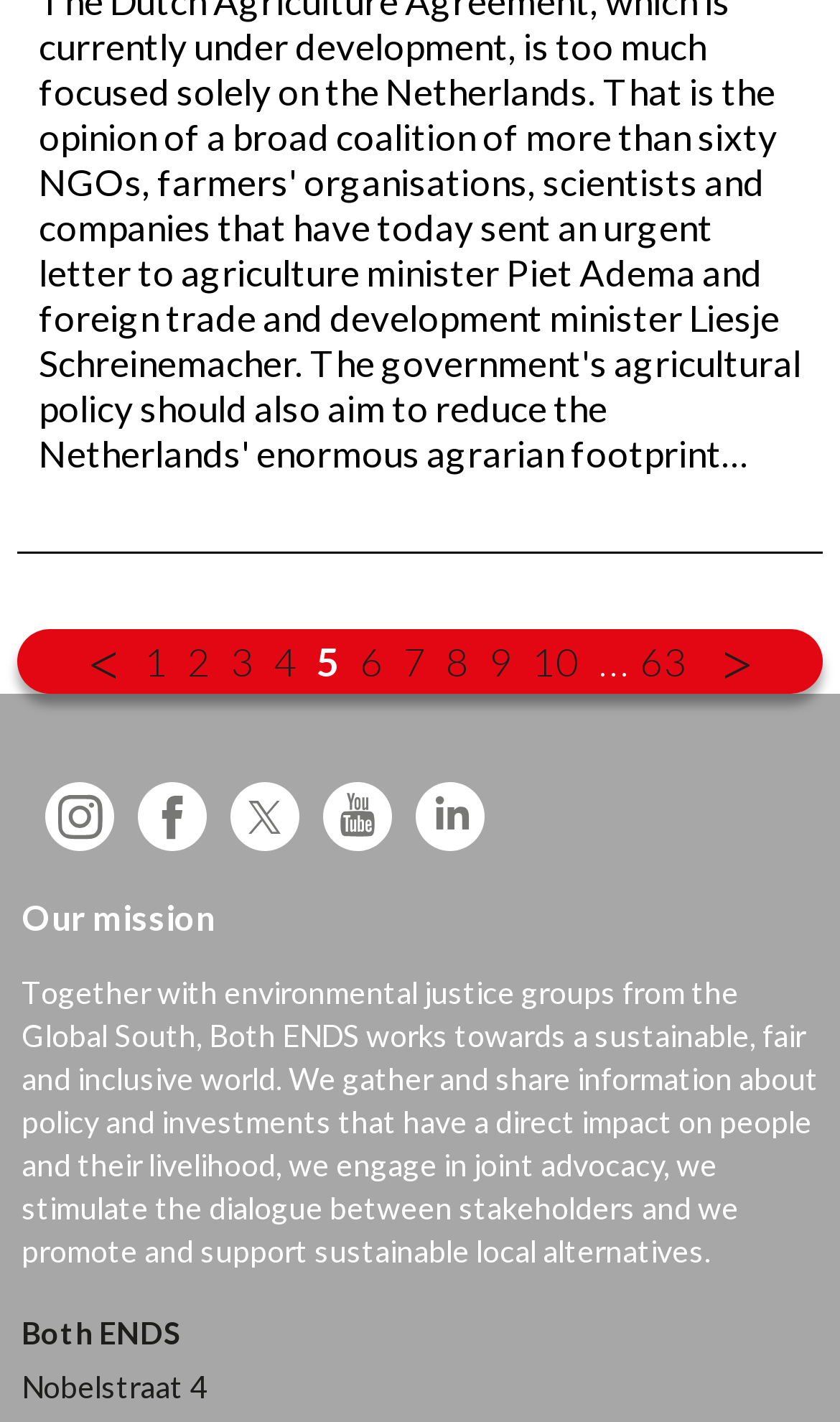Answer the question below in one word or phrase:
What is the organization's mission?

Sustainable, fair and inclusive world